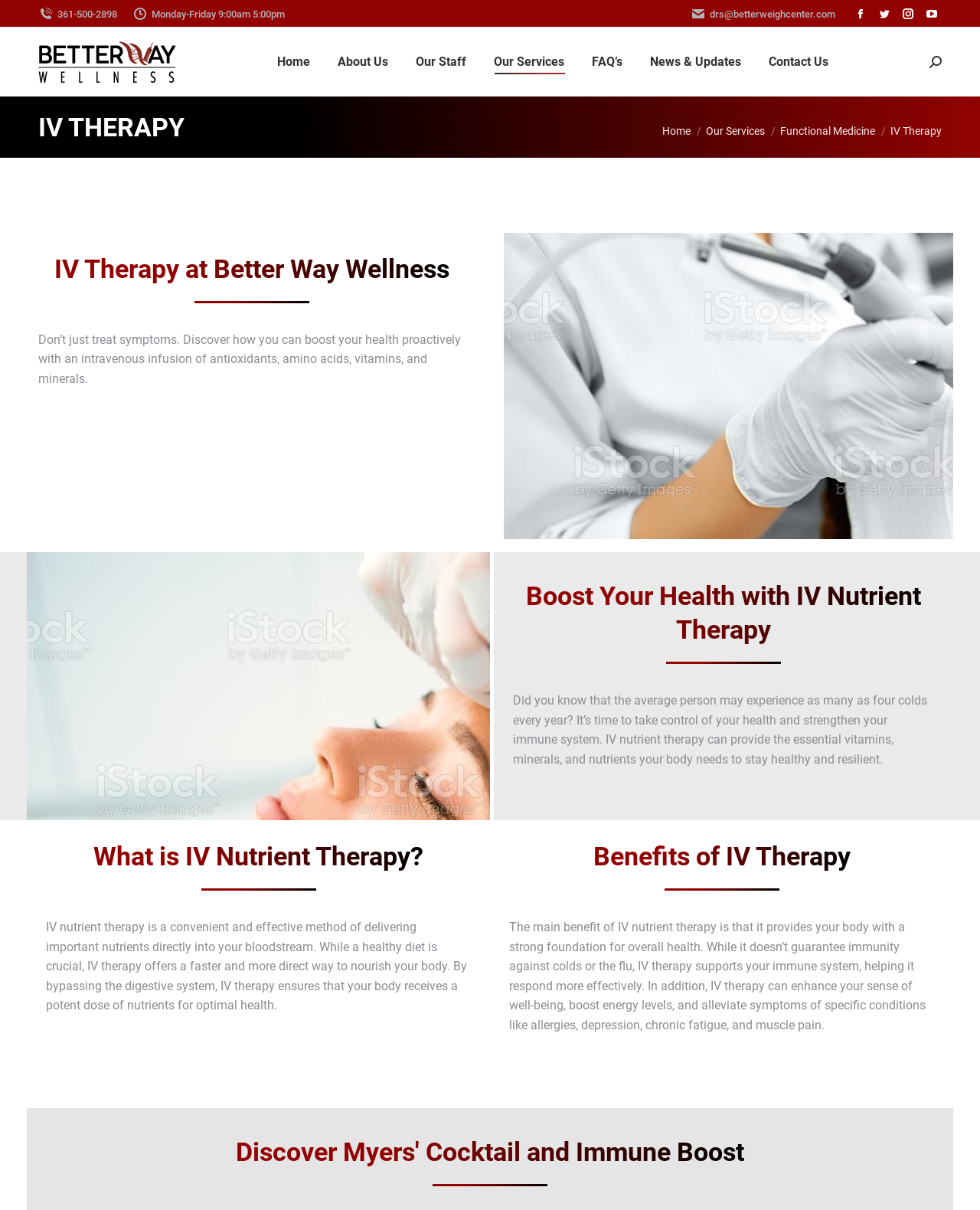Can you give a comprehensive explanation to the question given the content of the image?
What are the business hours of Better Weigh Wellness?

I found the business hours by looking at the StaticText element with the text 'Monday-Friday 9:00am 5:00pm' which is located at the top of the webpage.